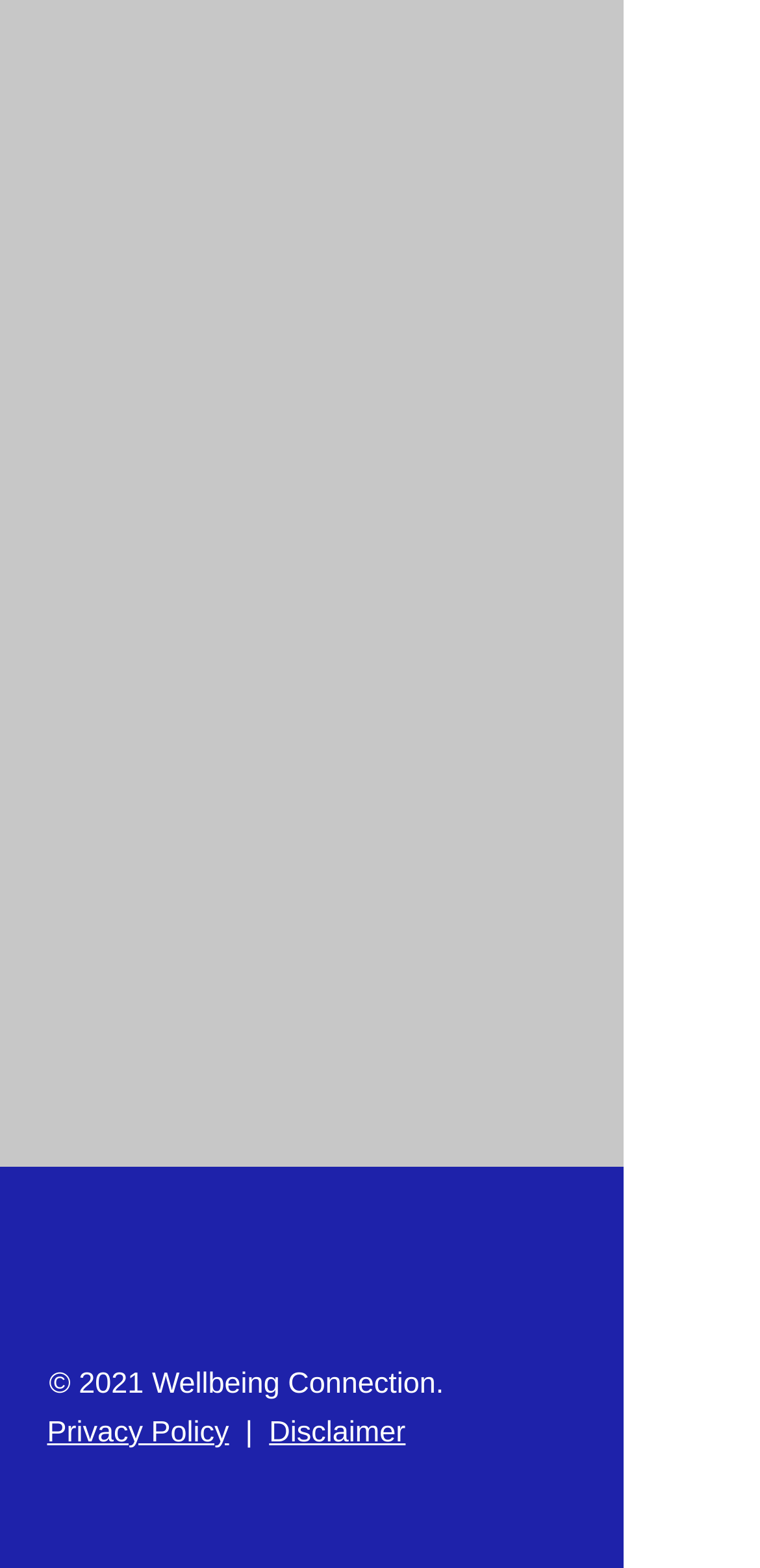Extract the bounding box coordinates for the HTML element that matches this description: "aria-label="Facebook"". The coordinates should be four float numbers between 0 and 1, i.e., [left, top, right, bottom].

[0.069, 0.798, 0.159, 0.841]